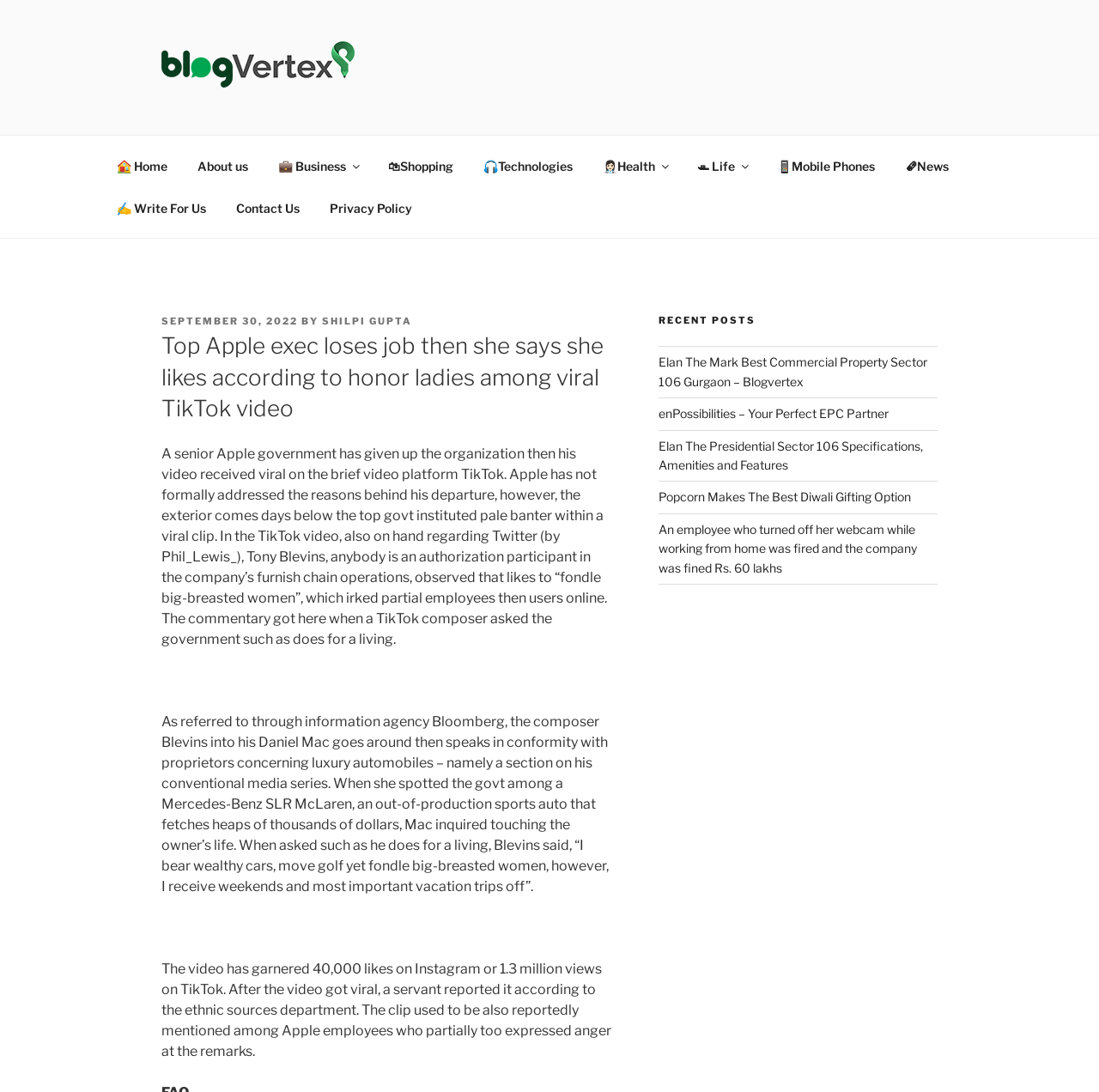What is the name of the blog?
Observe the image and answer the question with a one-word or short phrase response.

Blog Vertex